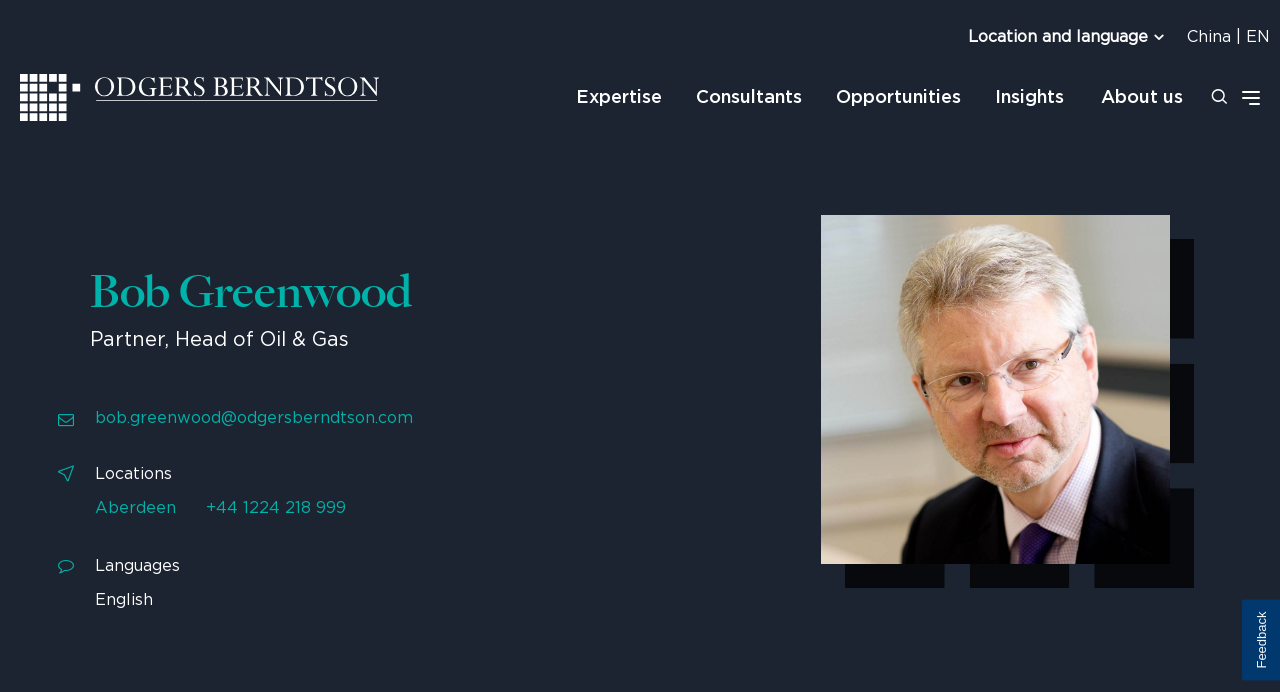Please identify the bounding box coordinates of the region to click in order to complete the given instruction: "Find the nearest office in Shanghai". The coordinates should be four float numbers between 0 and 1, i.e., [left, top, right, bottom].

[0.016, 0.718, 0.587, 0.779]